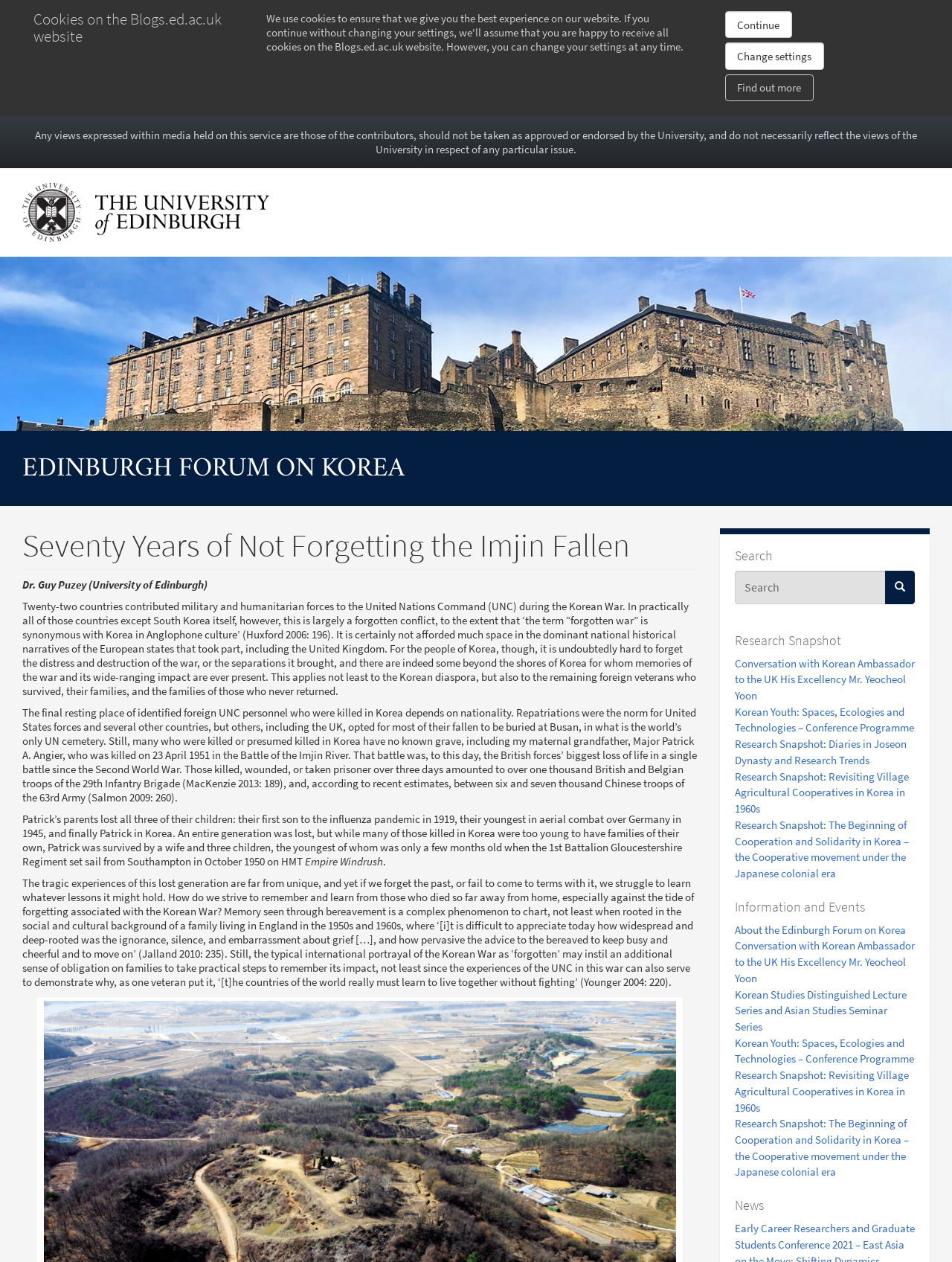Based on what you see in the screenshot, provide a thorough answer to this question: What is the name of the university?

The name of the university can be found in the link 'The University of Edinburgh home' which is located at the top of the webpage, indicating that the webpage is related to the University of Edinburgh.